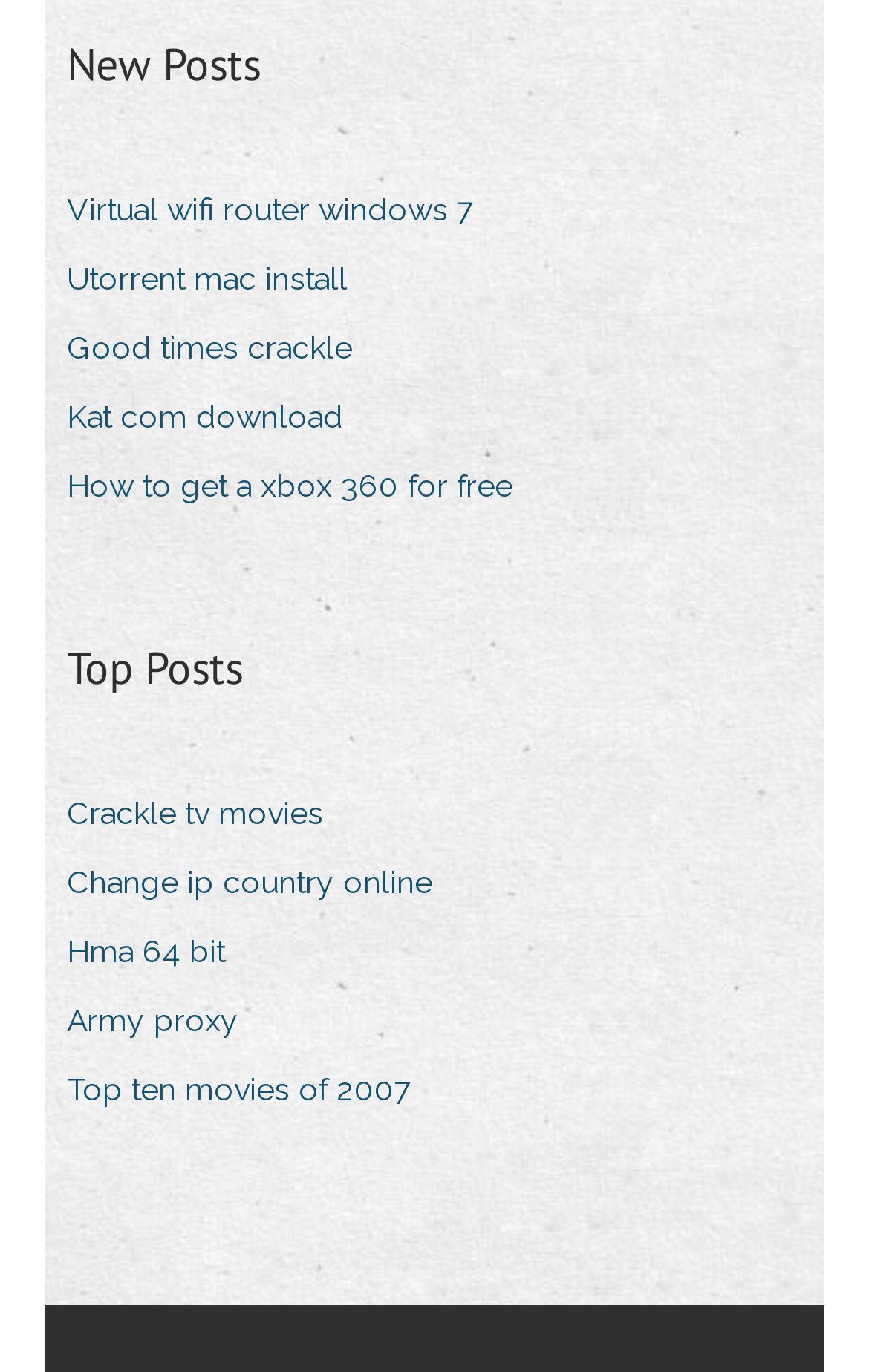Identify the bounding box coordinates for the element you need to click to achieve the following task: "Learn about crackle tv movies". The coordinates must be four float values ranging from 0 to 1, formatted as [left, top, right, bottom].

[0.077, 0.571, 0.41, 0.615]